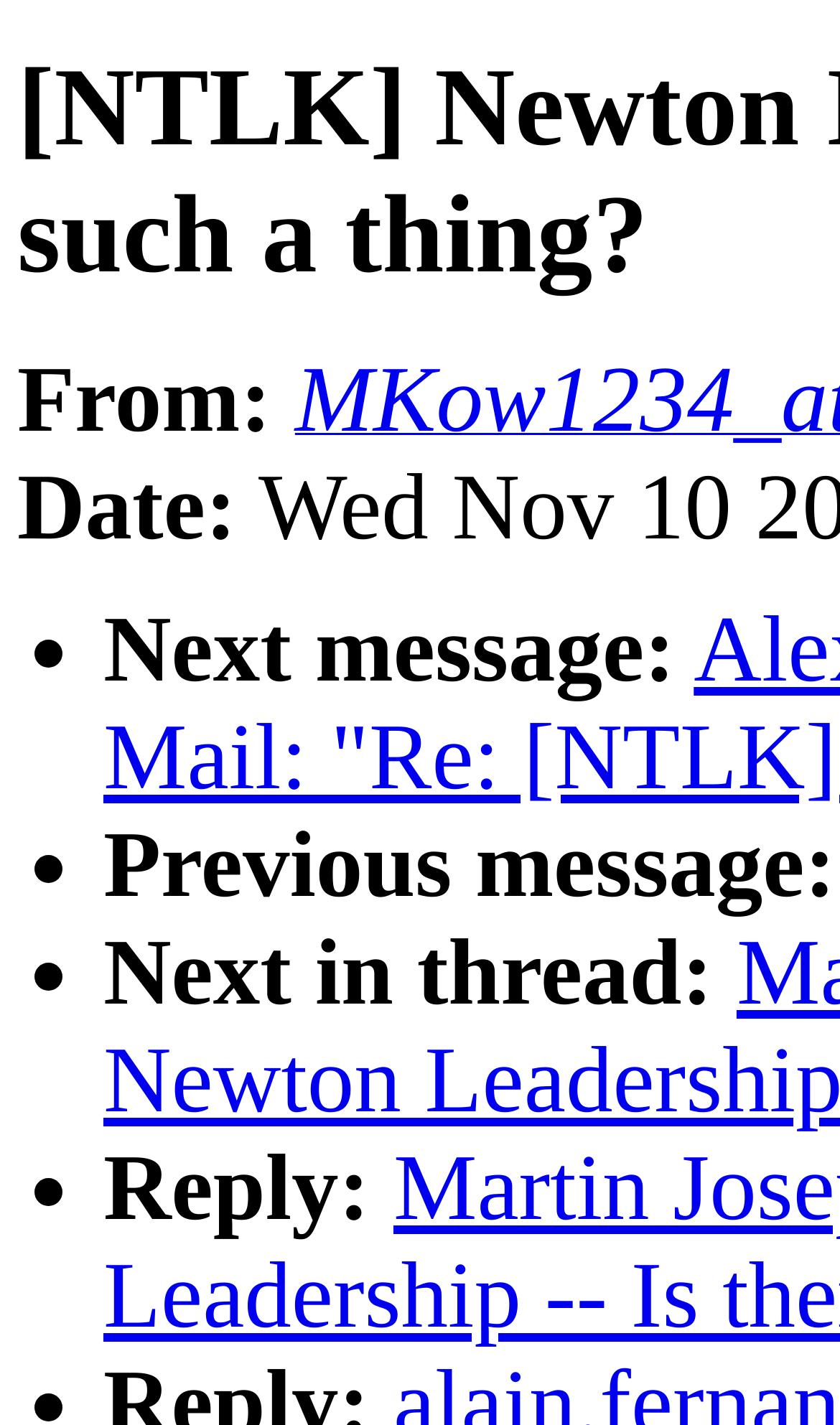What is the purpose of the 'Next in thread:' button?
Provide a one-word or short-phrase answer based on the image.

To view the next message in the thread